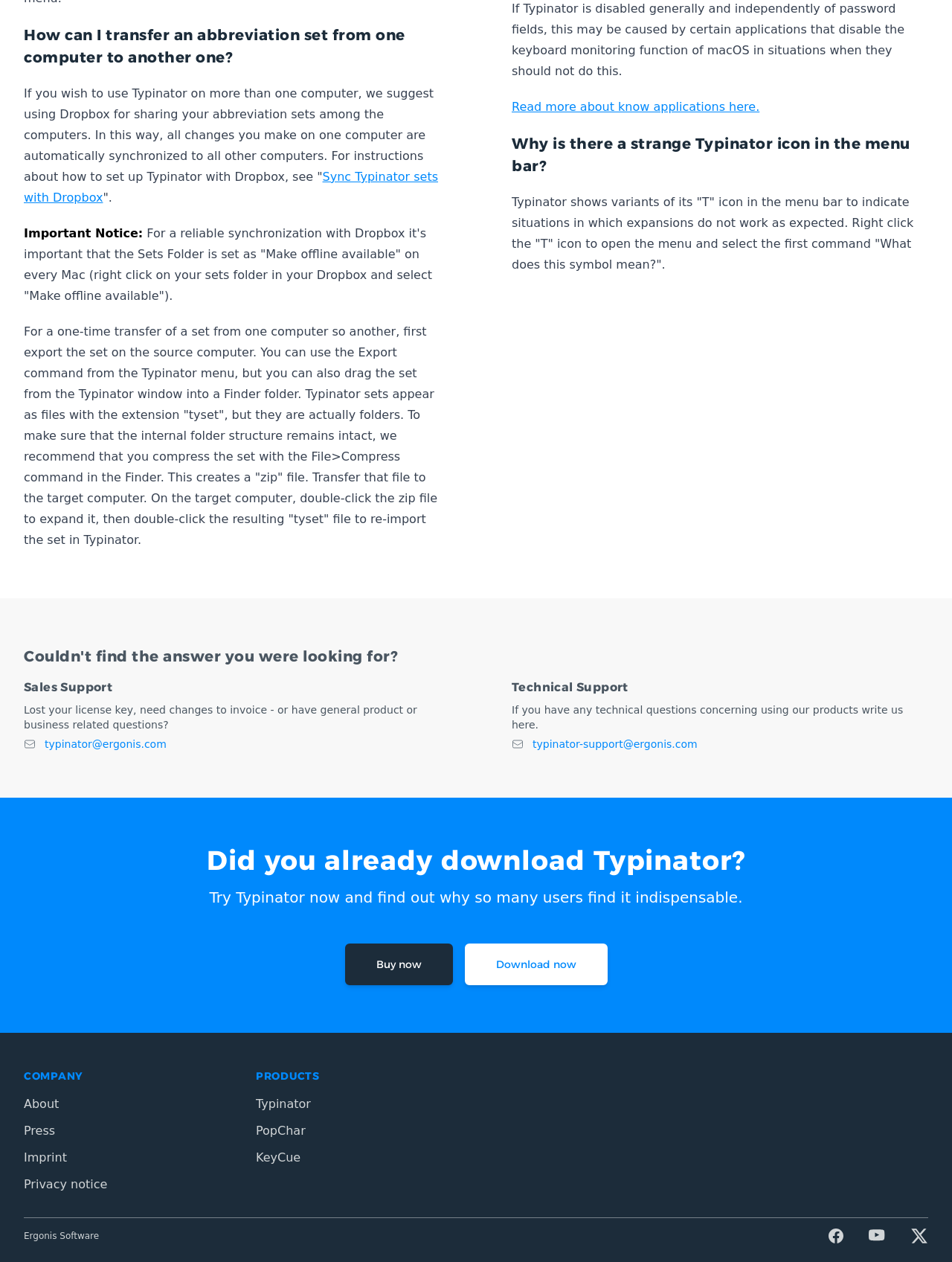How can you get help for technical questions about Typinator?
Answer briefly with a single word or phrase based on the image.

Email typinator-support@ergonis.com